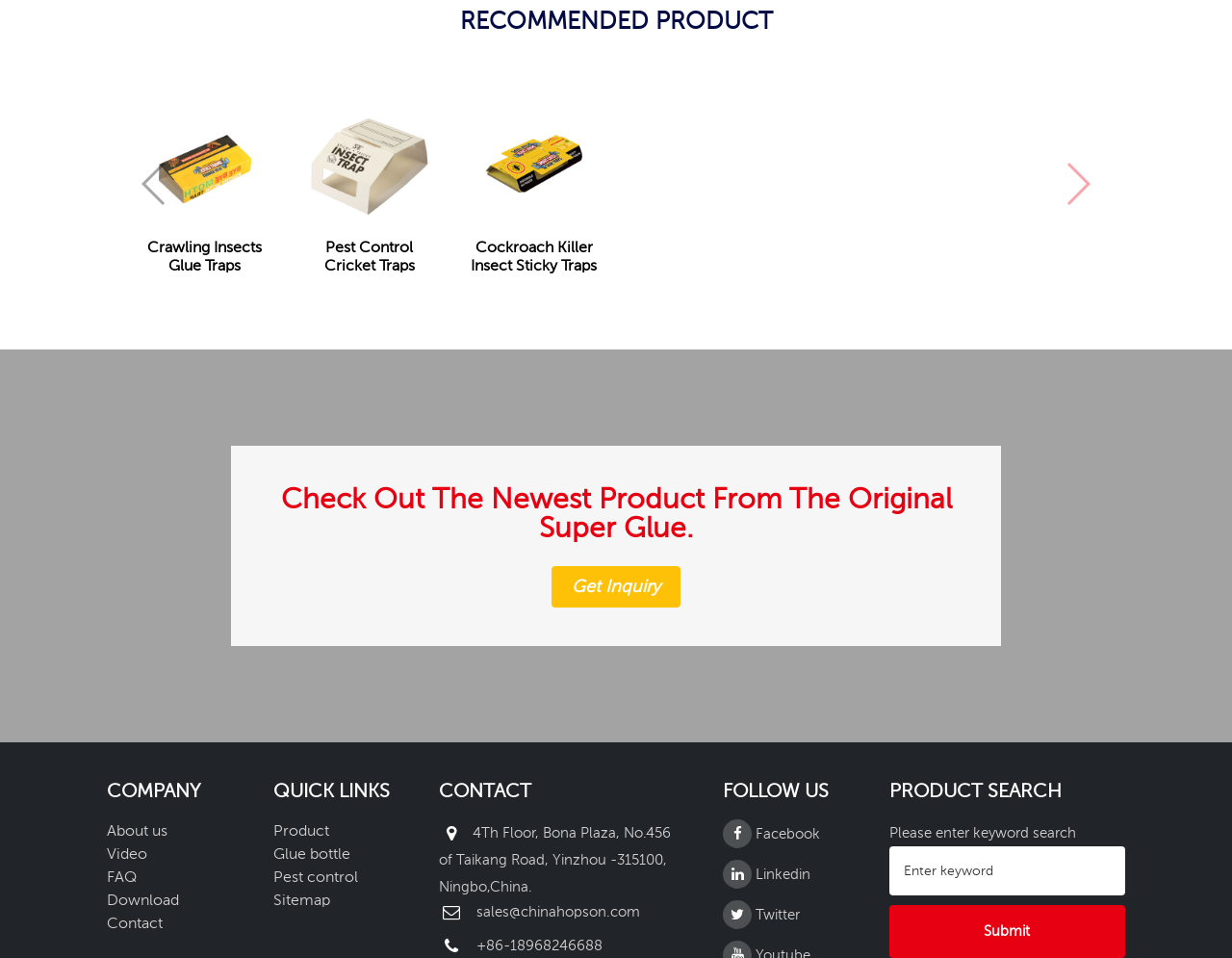What is the purpose of the 'Attractive'-type traps?
Please use the image to provide a one-word or short phrase answer.

Lure pests in